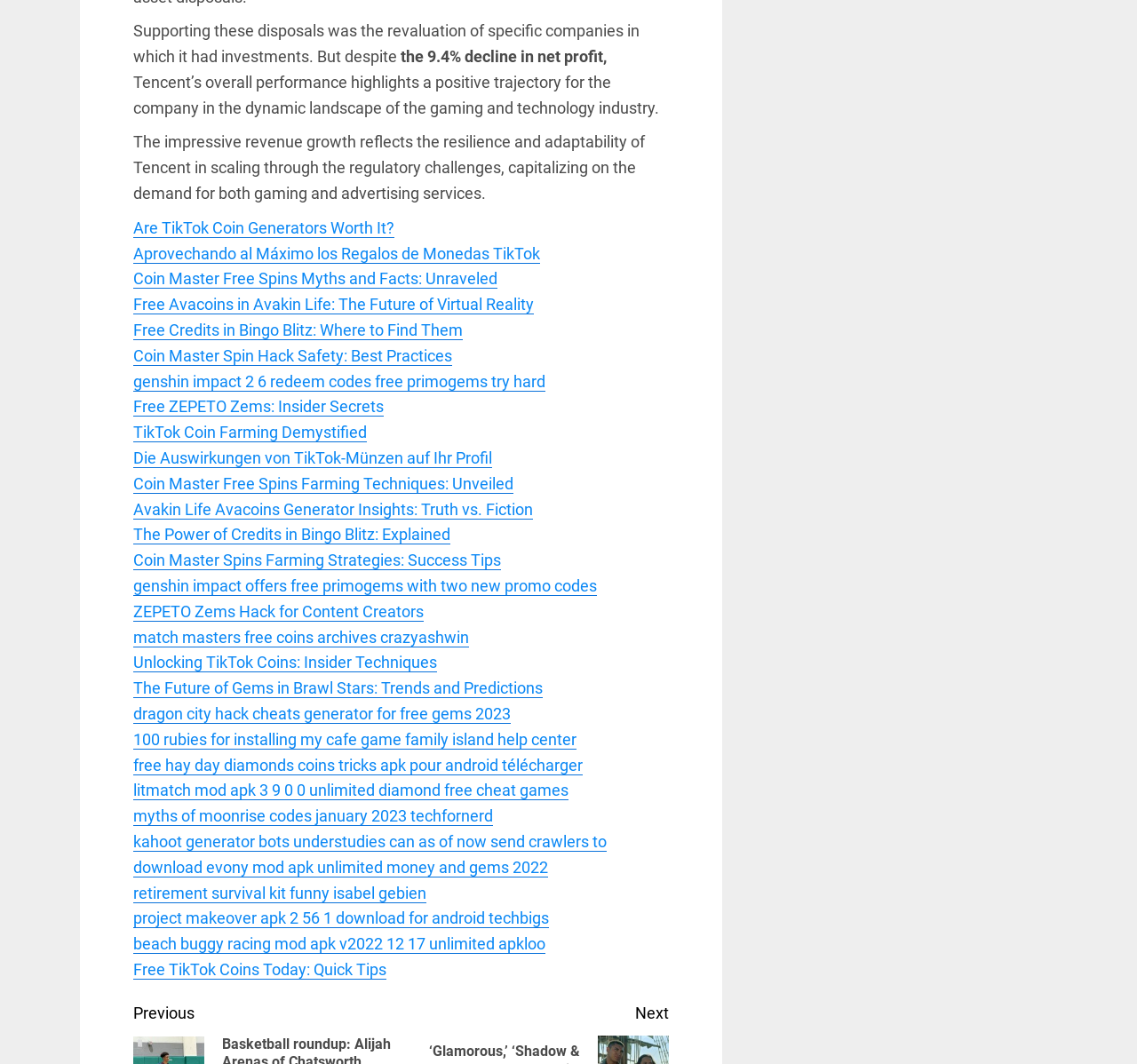Please specify the bounding box coordinates in the format (top-left x, top-left y, bottom-right x, bottom-right y), with values ranging from 0 to 1. Identify the bounding box for the UI component described as follows: TikTok Coin Farming Demystified

[0.117, 0.398, 0.323, 0.416]